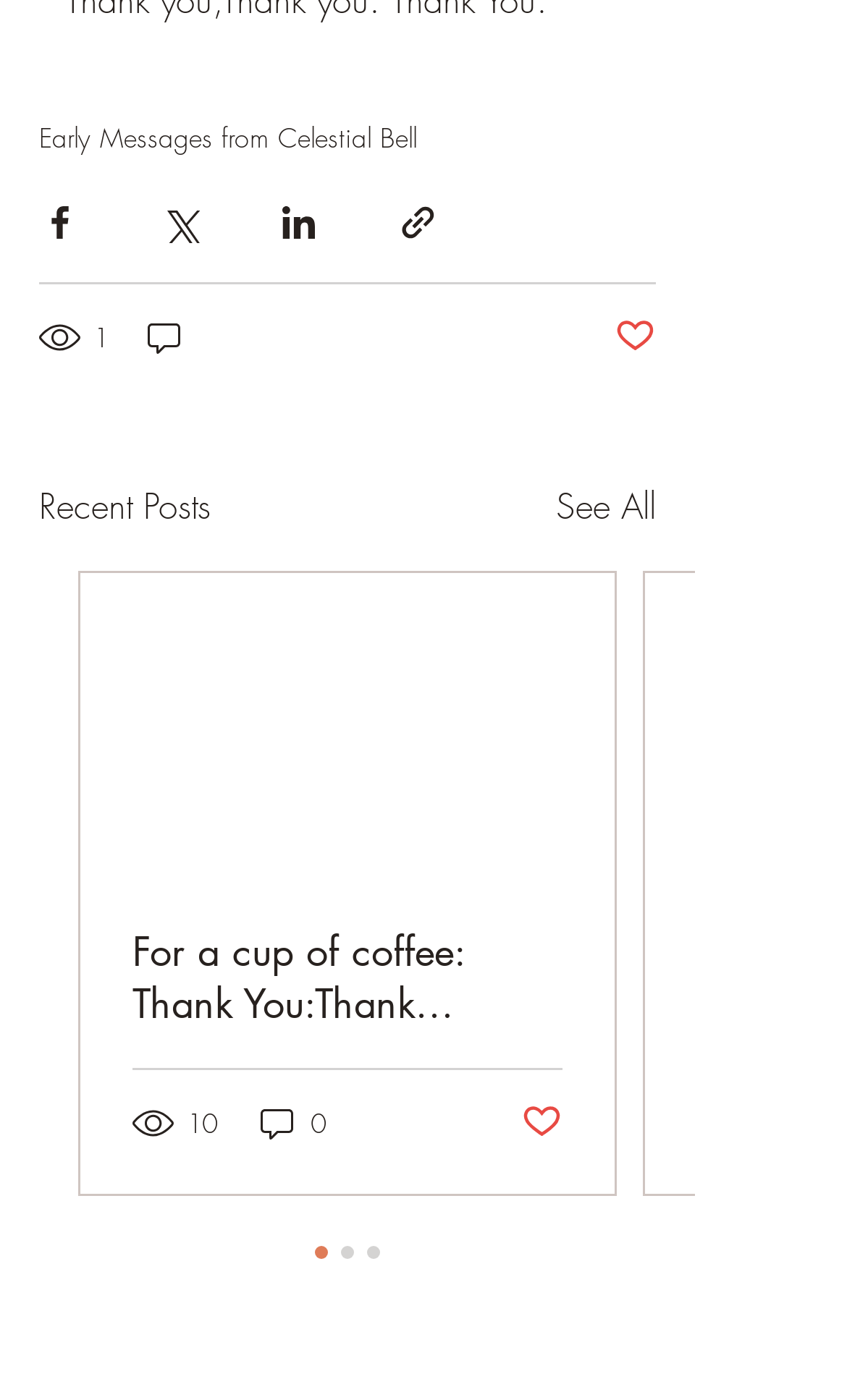Find the bounding box coordinates for the element that must be clicked to complete the instruction: "See all posts". The coordinates should be four float numbers between 0 and 1, indicated as [left, top, right, bottom].

[0.656, 0.343, 0.774, 0.38]